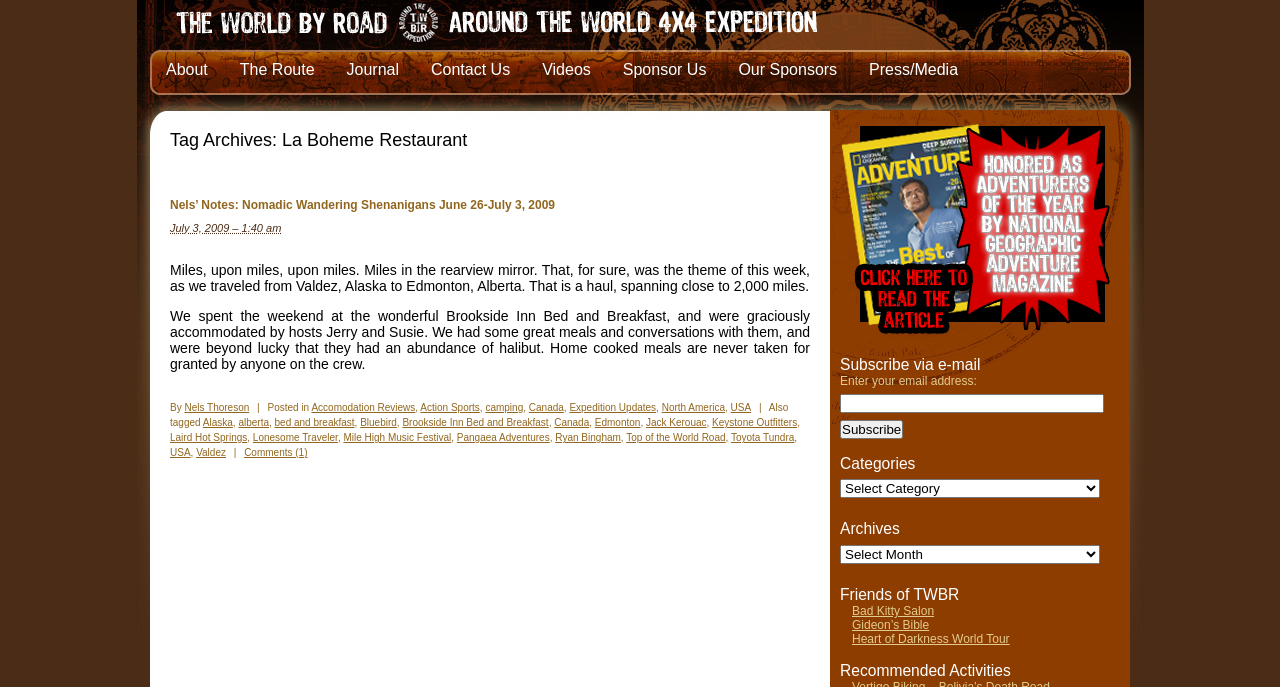Locate the bounding box coordinates of the clickable element to fulfill the following instruction: "Select a category from the dropdown". Provide the coordinates as four float numbers between 0 and 1 in the format [left, top, right, bottom].

[0.656, 0.697, 0.859, 0.725]